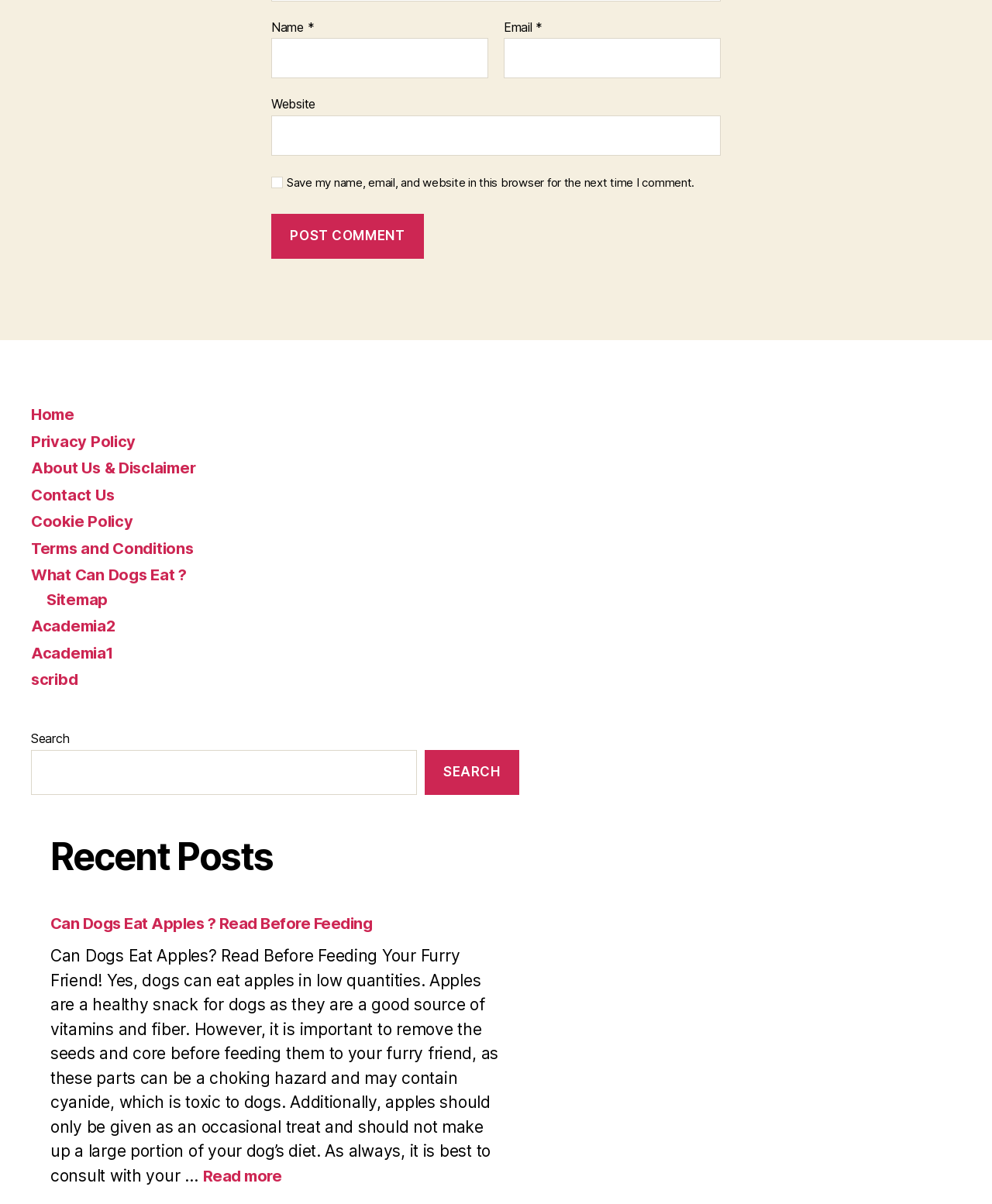What is the purpose of the search bar?
Using the image, provide a concise answer in one word or a short phrase.

To search the website